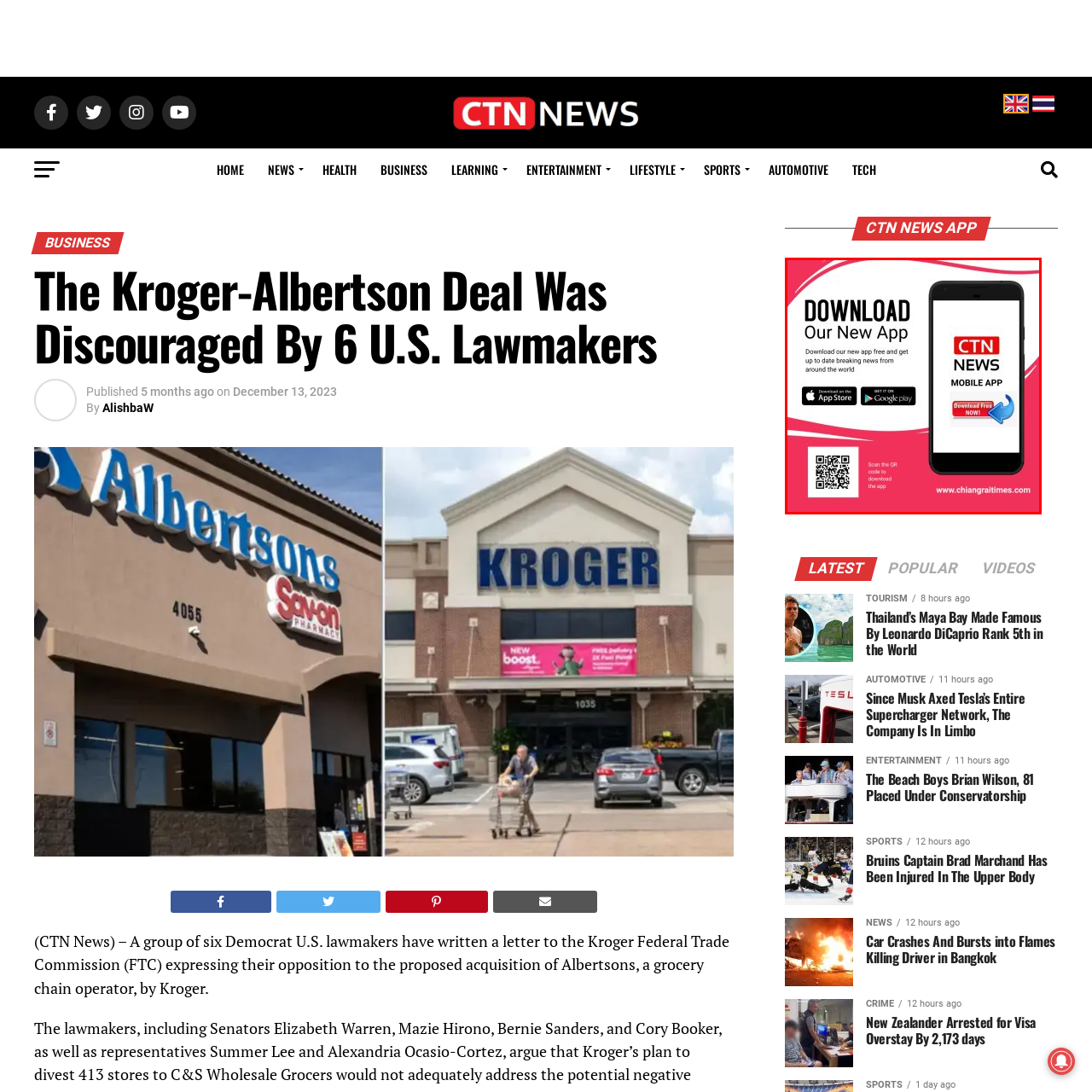Offer a detailed caption for the image that is surrounded by the red border.

The image promotes the "CTN News" mobile app, inviting users to download it for access to breaking news from around the world. Featured prominently in the design is a smartphone displaying the app's interface, which includes the "CTN NEWS" logo. The call-to-action "DOWNLOAD Our New App" is paired with instructions to download the app for free. Users can find the app on both the App Store and Google Play, as indicated by the icons. Additionally, a QR code is provided for easy access to download the app, along with the URL www.chiangraitimes.com for further information. The background features a modern, vibrant design that highlights the urgency and relevance of staying updated with current events.